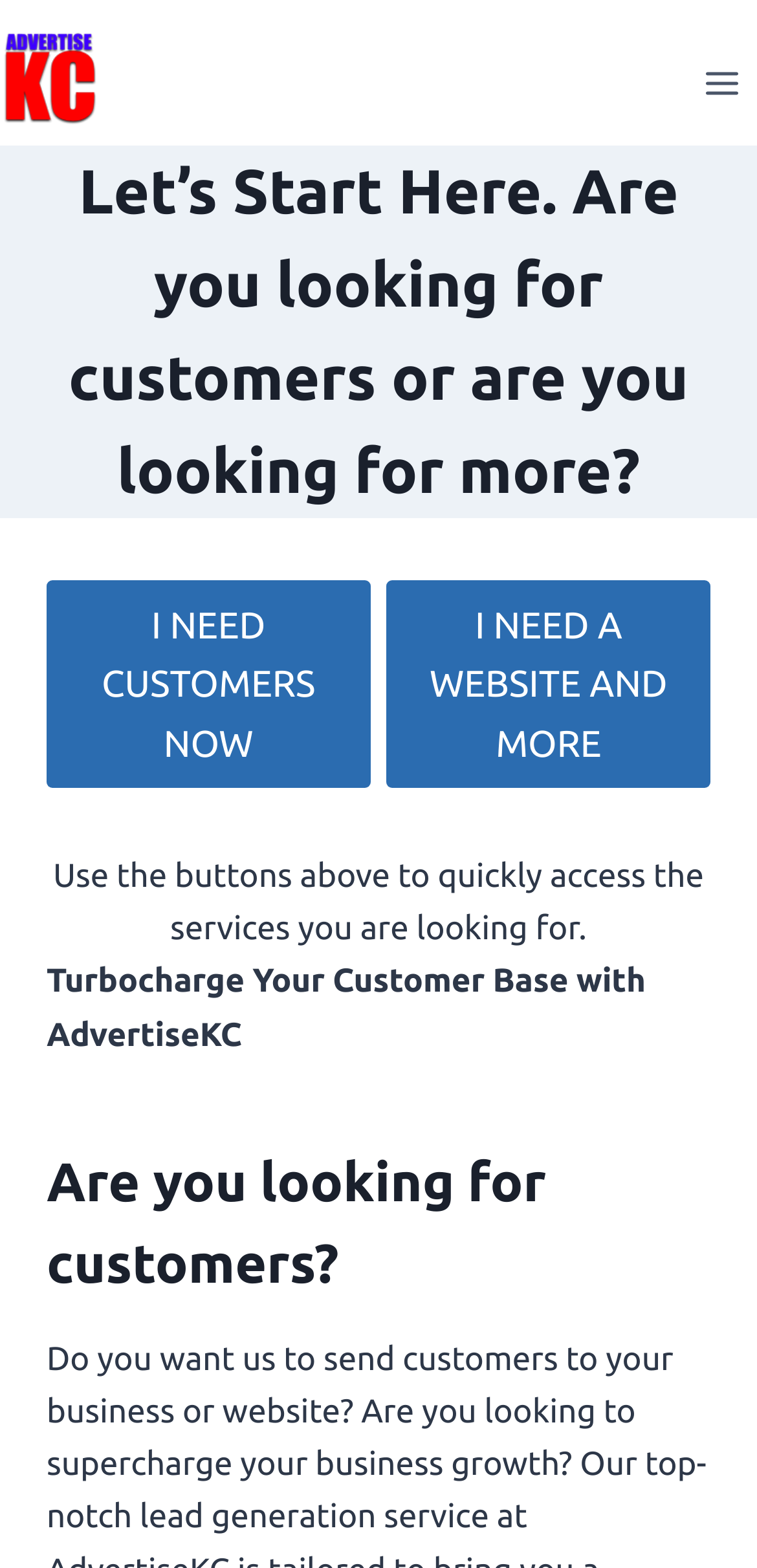What is the purpose of the buttons above?
Deliver a detailed and extensive answer to the question.

By examining the StaticText element, I found the text 'Use the buttons above to quickly access the services you are looking for.', which implies that the buttons are meant to provide quick access to various services offered by the website.